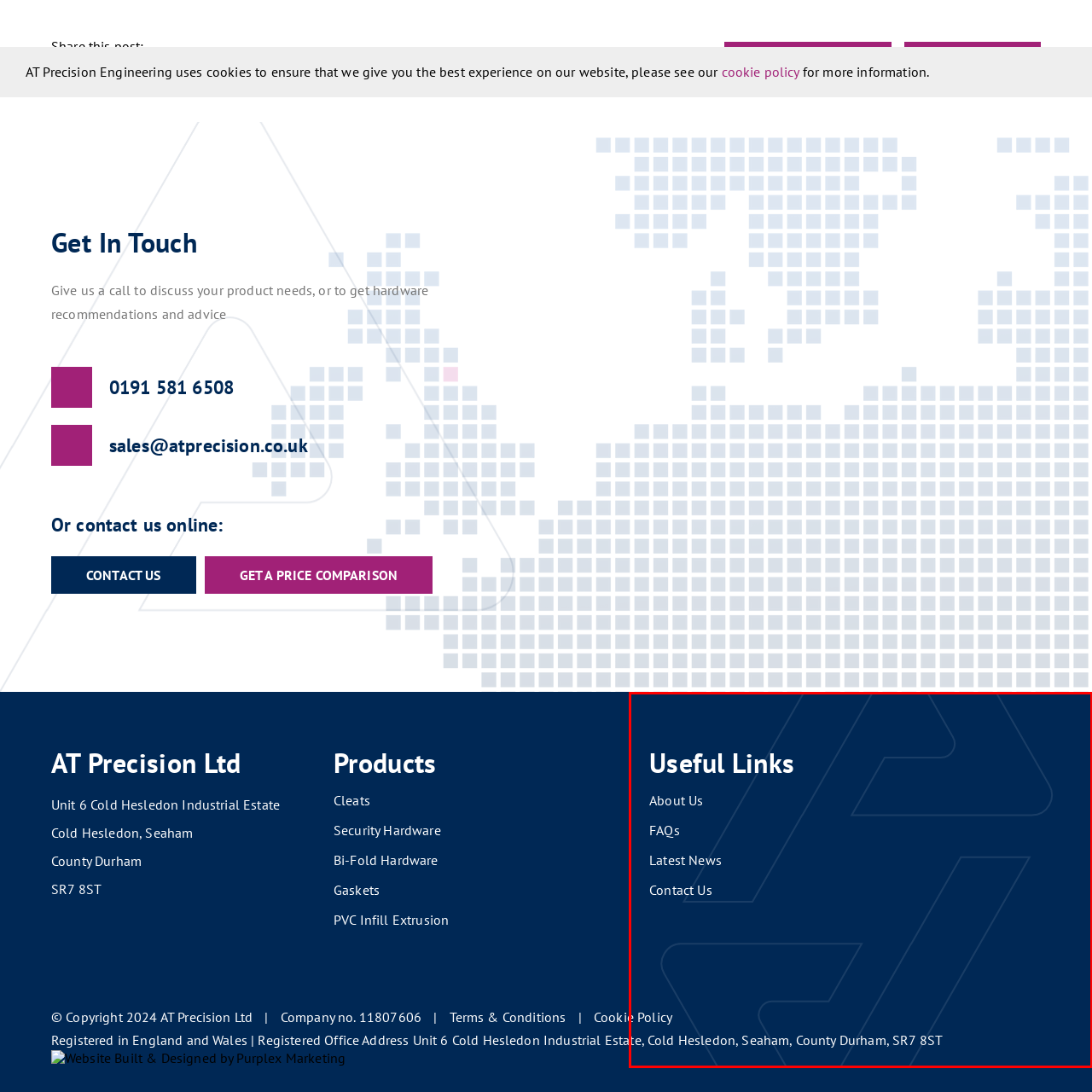Generate a thorough description of the part of the image enclosed by the red boundary.

The image features the "Useful Links" section of a website, prominently displayed against a deep blue background. This section provides quick access to important pages, including "About Us," "FAQs," "Latest News," and "Contact Us." Below this list, the address of the company—Unit 6 Cold Hesledon Industrial Estate, Cold Hesledon, Seaham, County Durham, SR7 8ST— is also visible. The layout is clean and organized, making it easy for visitors to navigate the website and find relevant information. The design elements reflect a modern aesthetic that aligns with the branding of AT Precision Ltd.